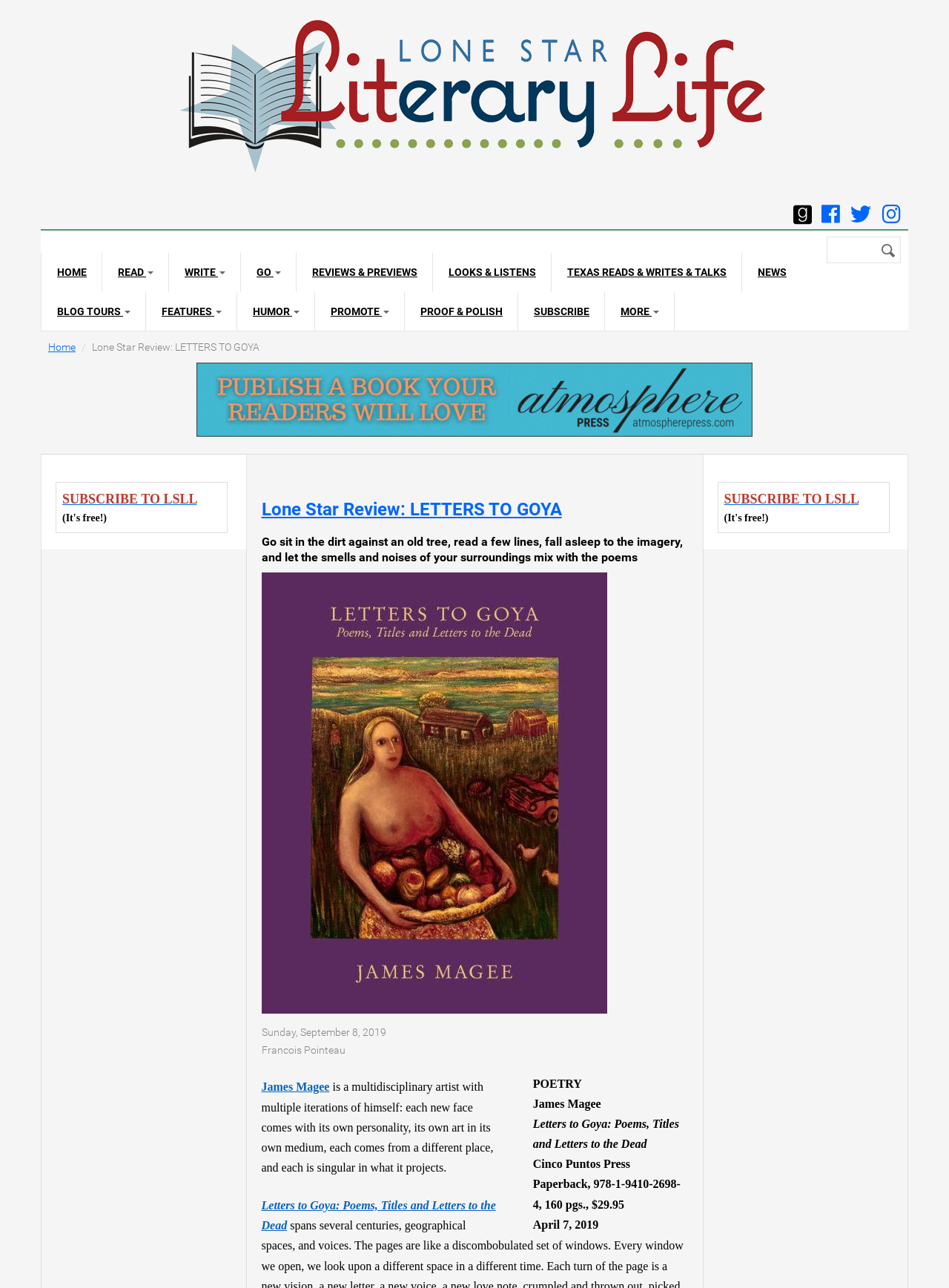Examine the screenshot and answer the question in as much detail as possible: Who is the author of the book?

I found the answer by looking at the text below the title of the article, which mentions the author's name as 'James Magee'.